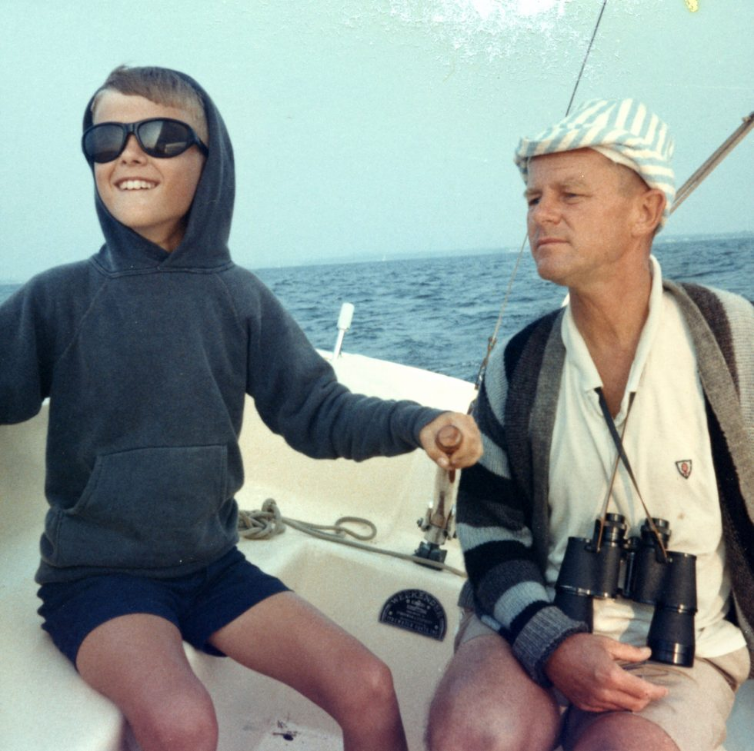Break down the image into a detailed narrative.

The image titled "Father & Son" captures a heartwarming moment between a young boy and an older man, presumably his father, aboard a sailing vessel. The boy, radiating joy and adventure, is dressed in a gray hoodie and stylish sunglasses, visibly enjoying his time steering the boat. His spirited expression conveys excitement and confidence as he navigates the open waters. Beside him, the older man, characterized by a contemplative demeanor, sports a striped cap and a dark cardigan. He appears engaged, possibly guiding or advising the boy as they share this cherished experience. The serene backdrop of the ocean and the gentle hues of the sky enhance the nostalgic atmosphere, making this image a poignant reflection on their time together. This photograph evokes themes of family bonding, adventure, and the passing of wisdom from one generation to the next.